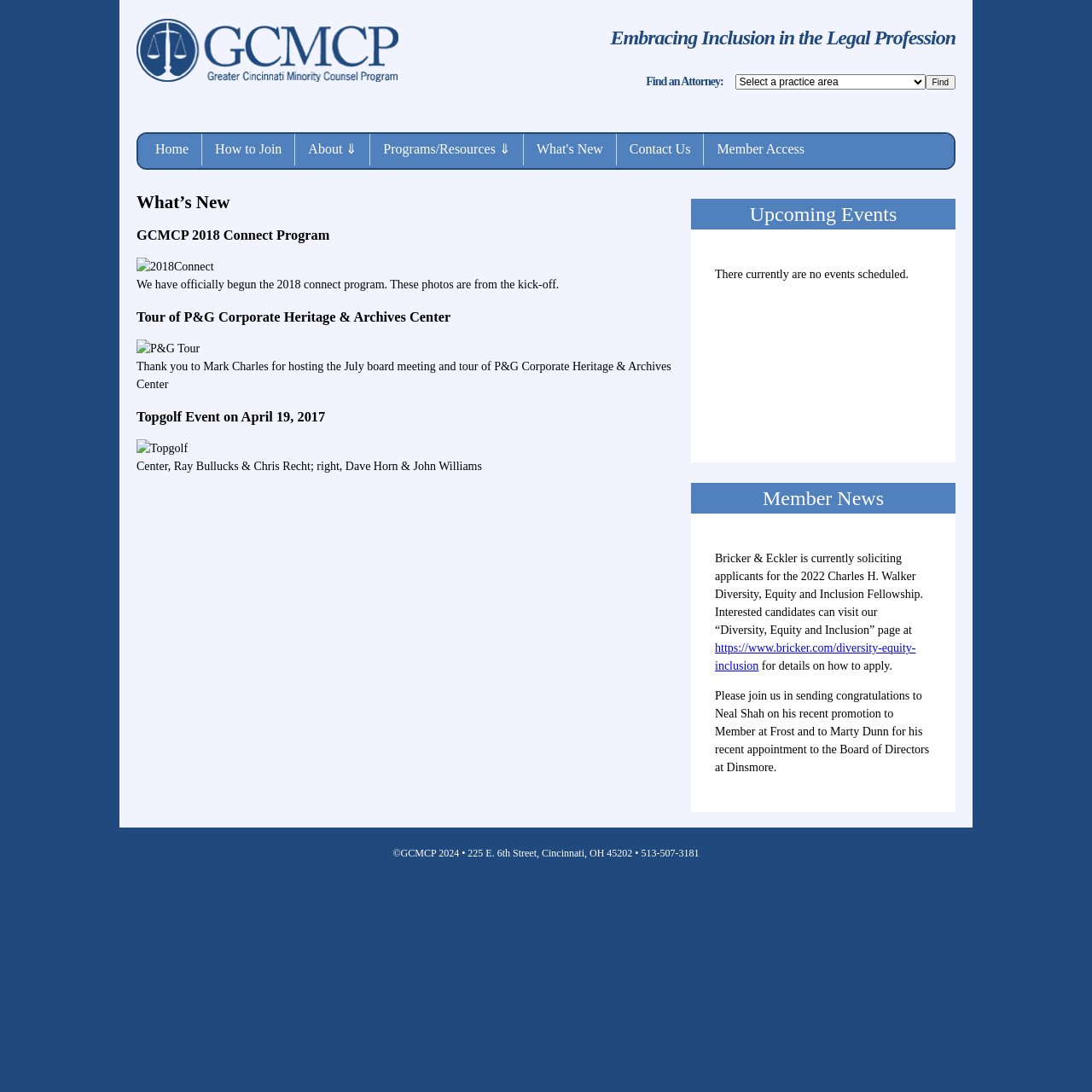Please find and report the bounding box coordinates of the element to click in order to perform the following action: "View the 'About' page". The coordinates should be expressed as four float numbers between 0 and 1, in the format [left, top, right, bottom].

[0.271, 0.123, 0.339, 0.152]